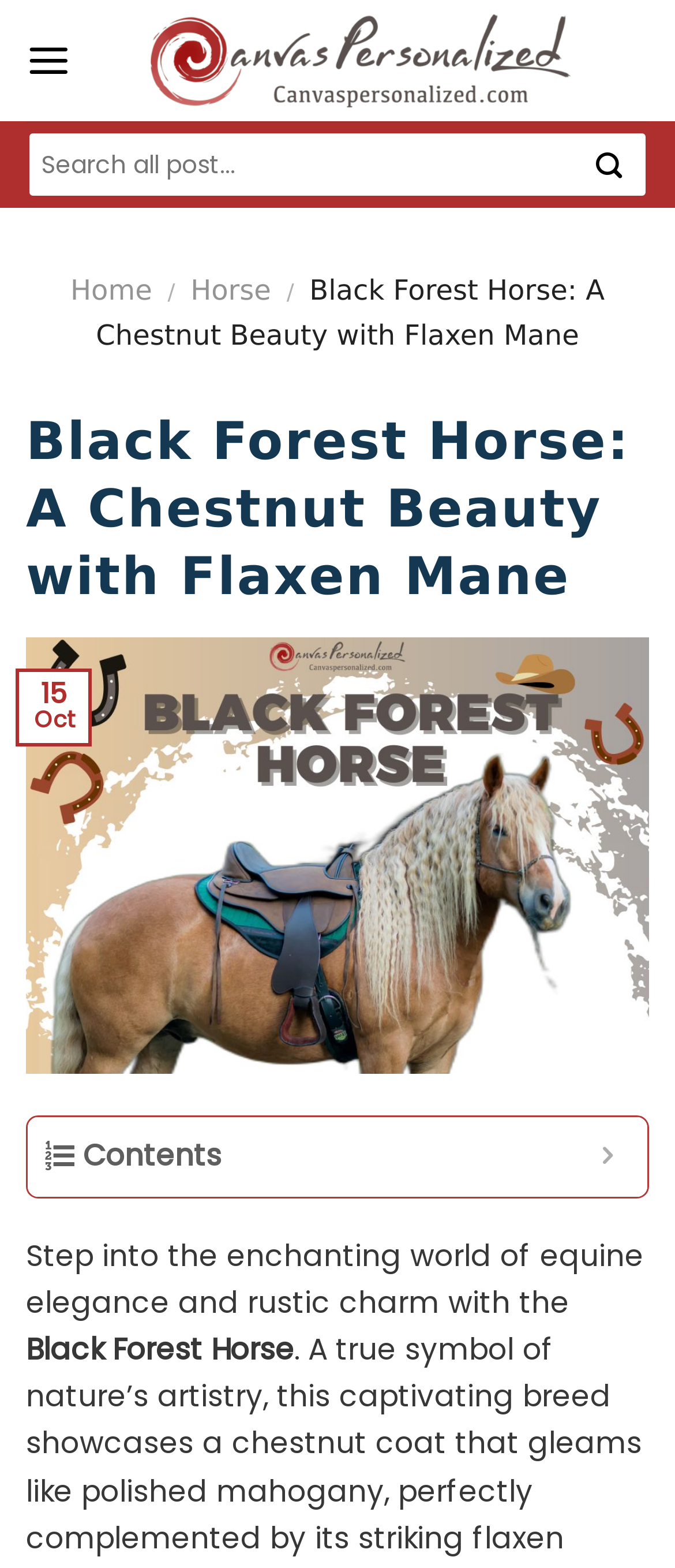Please give a succinct answer to the question in one word or phrase:
What is the date of the post?

15 Oct